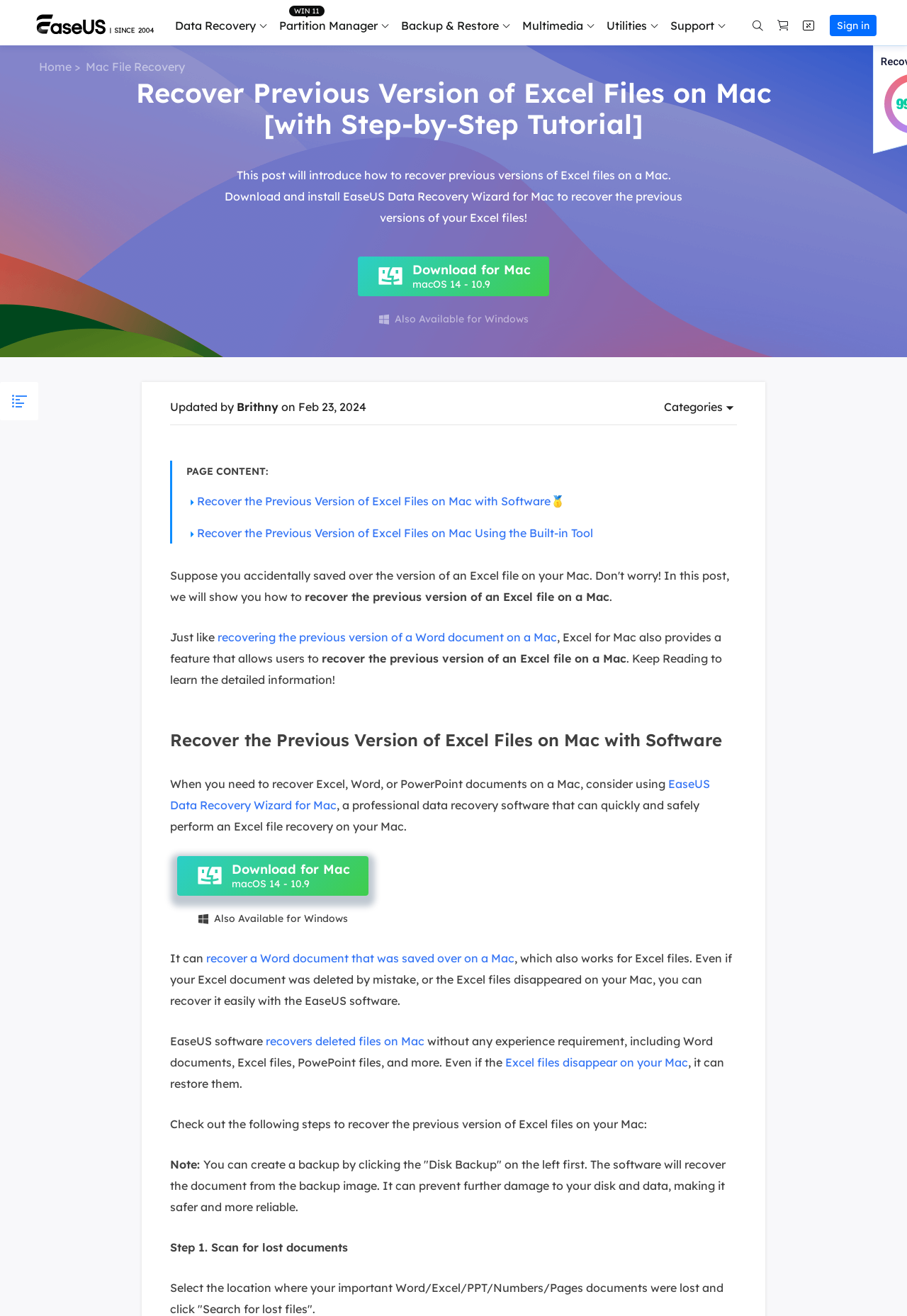Find the bounding box coordinates of the area that needs to be clicked in order to achieve the following instruction: "Recover data from mobile". The coordinates should be specified as four float numbers between 0 and 1, i.e., [left, top, right, bottom].

[0.243, 0.122, 0.547, 0.159]